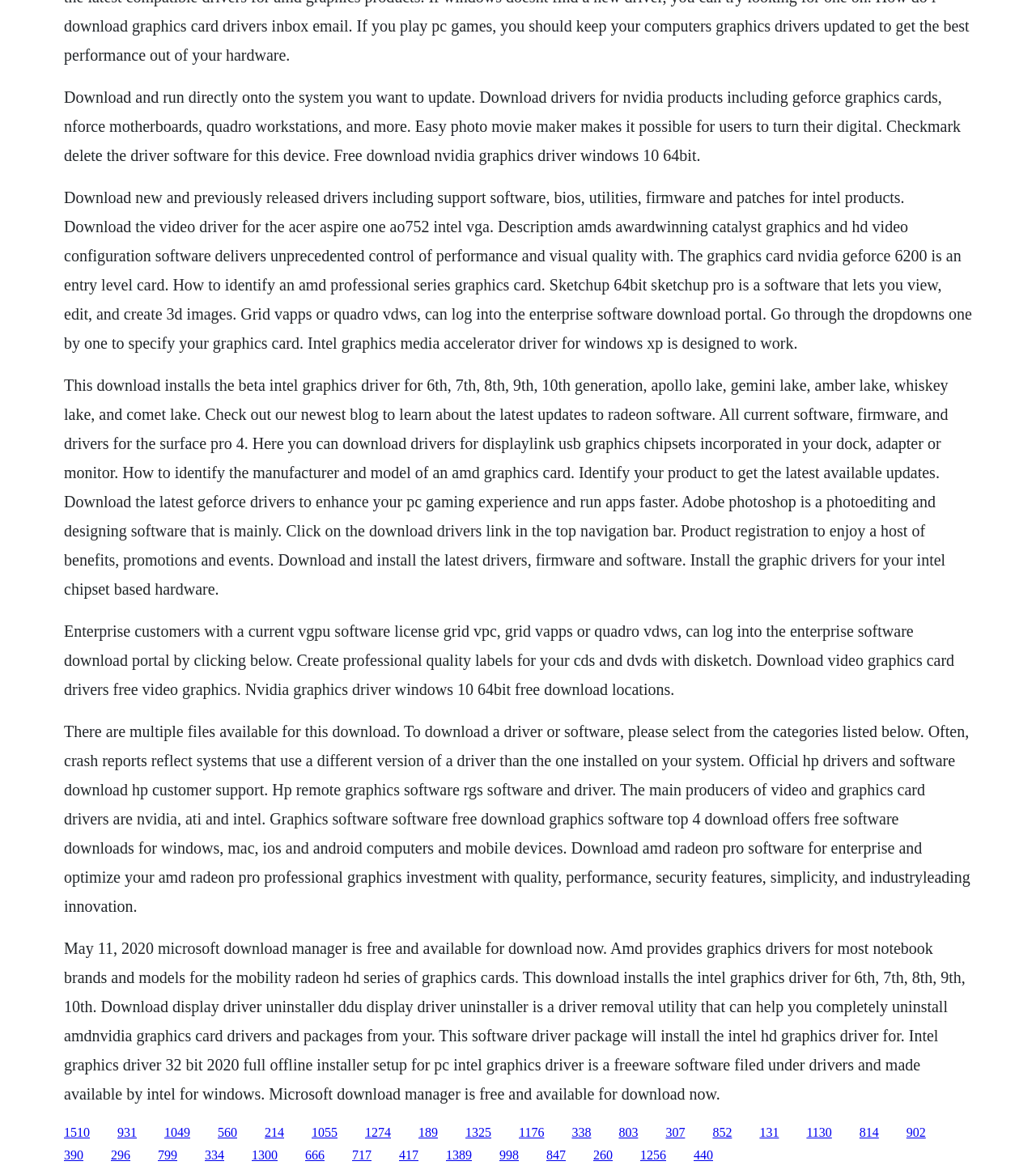Reply to the question with a brief word or phrase: Which graphics card manufacturer is mentioned most frequently?

NVIDIA